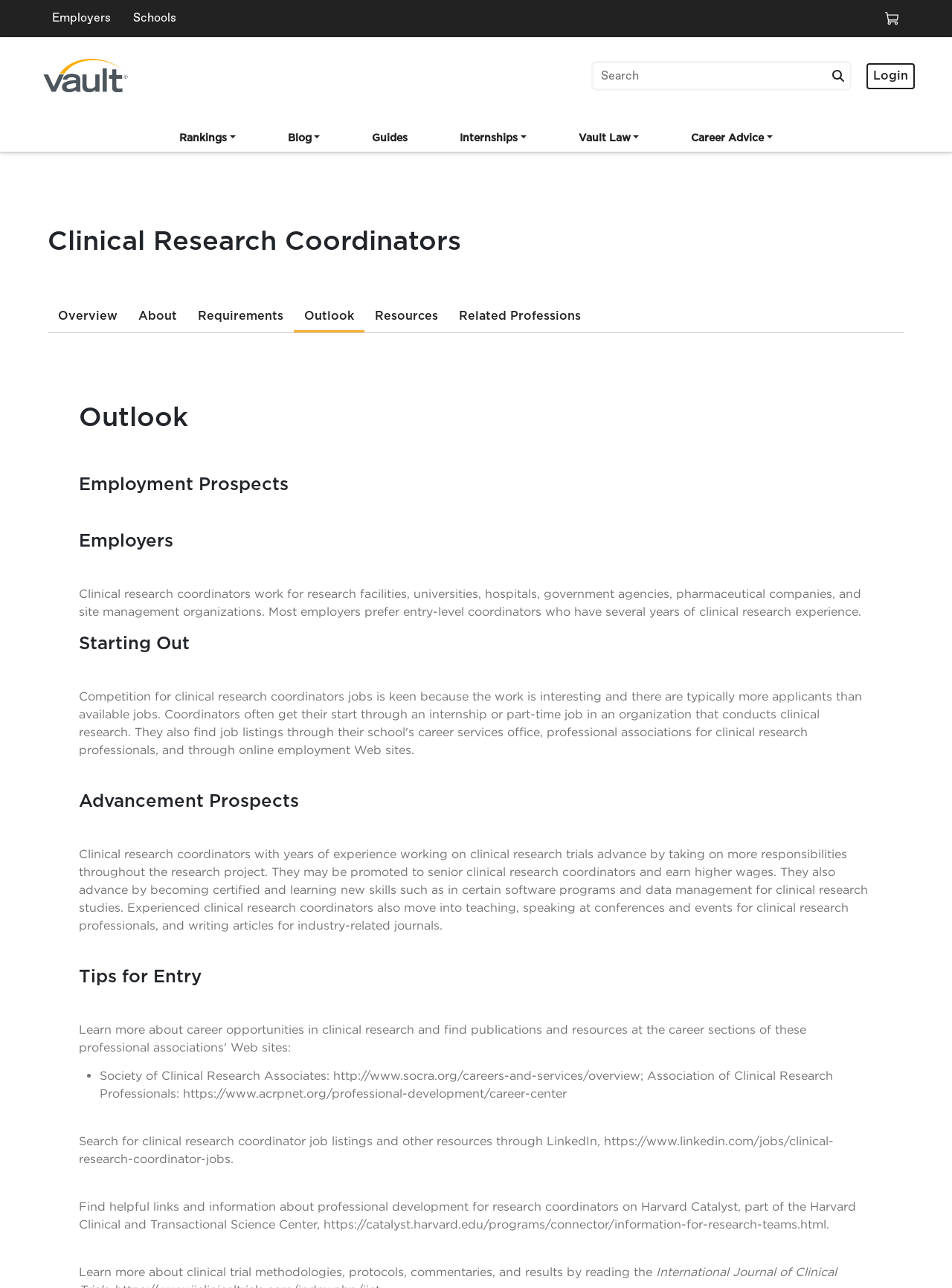Respond to the question below with a single word or phrase: What is a way to advance as a clinical research coordinator?

Becoming certified